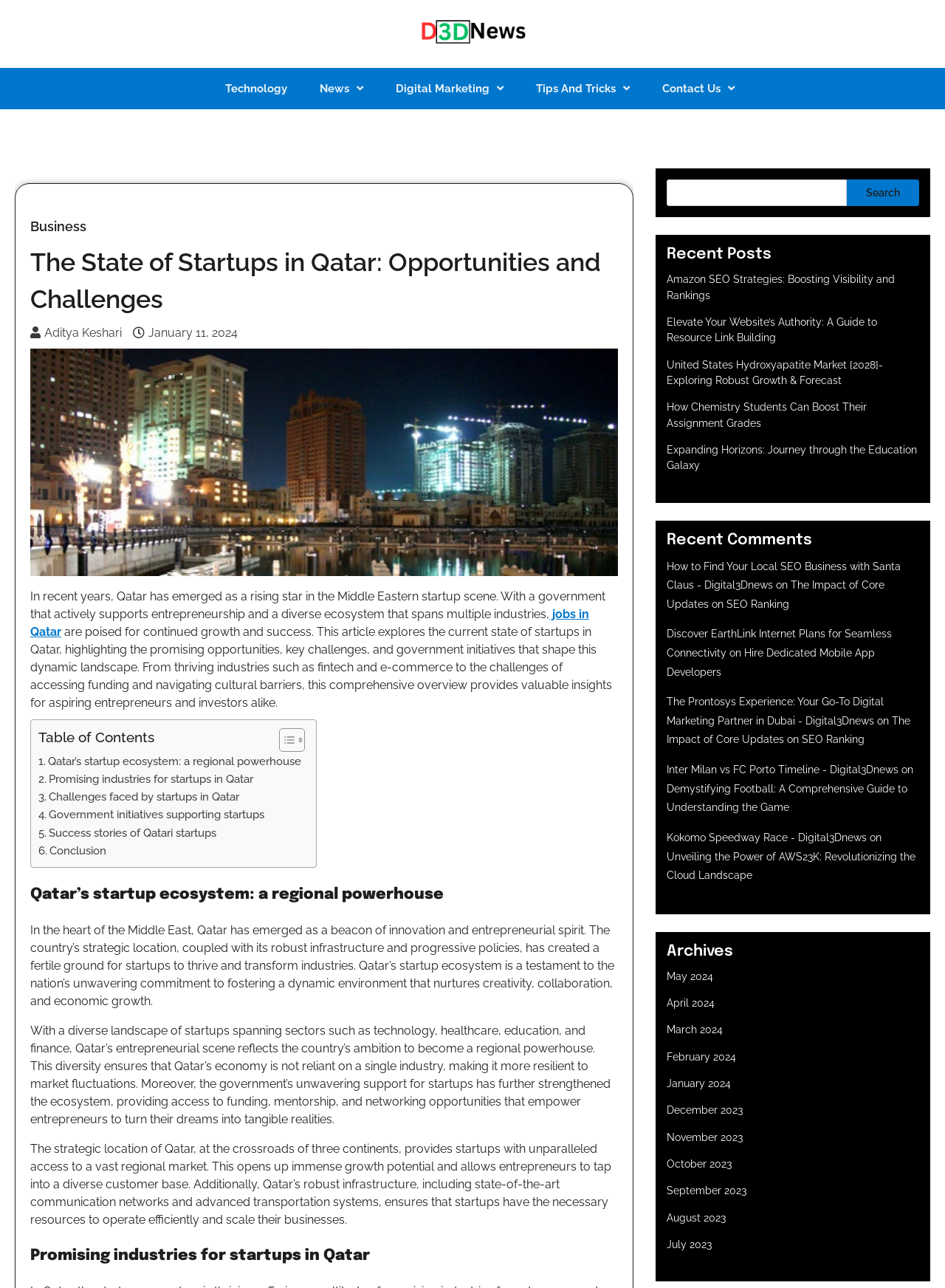Show the bounding box coordinates of the element that should be clicked to complete the task: "Explore Qatar’s startup ecosystem".

[0.032, 0.686, 0.654, 0.704]